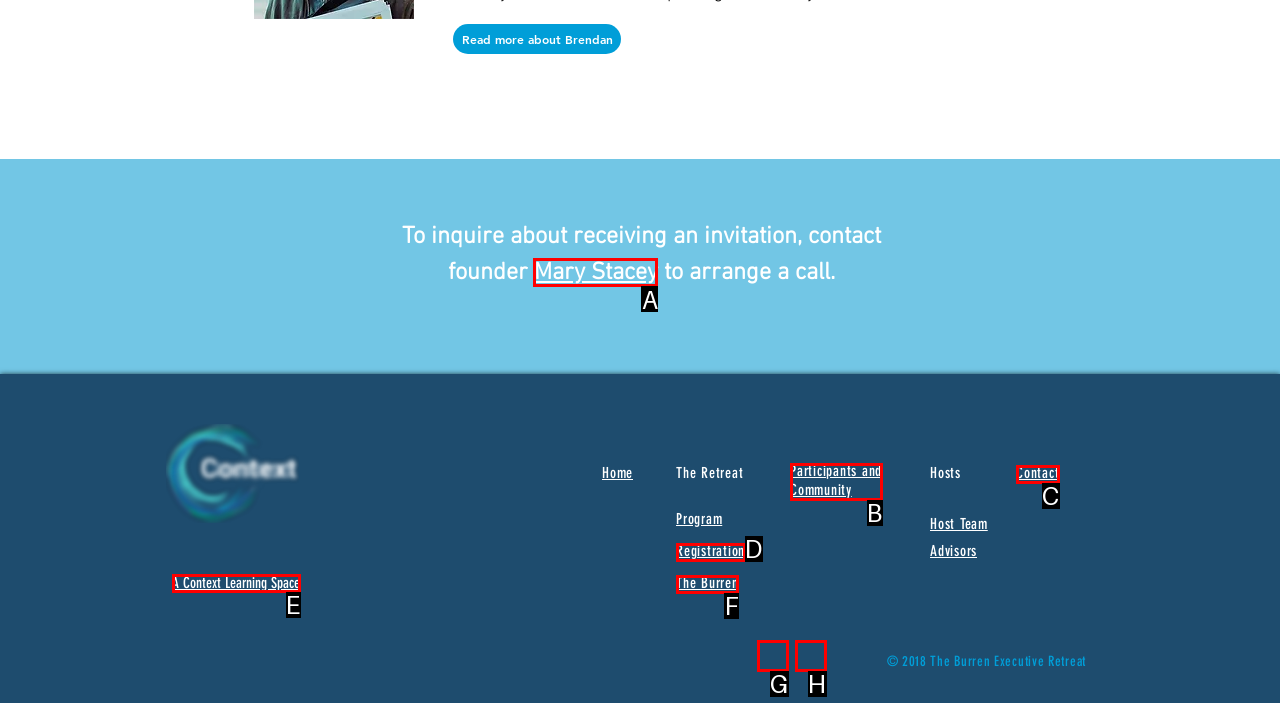From the available options, which lettered element should I click to complete this task: Contact Mary Stacey?

A